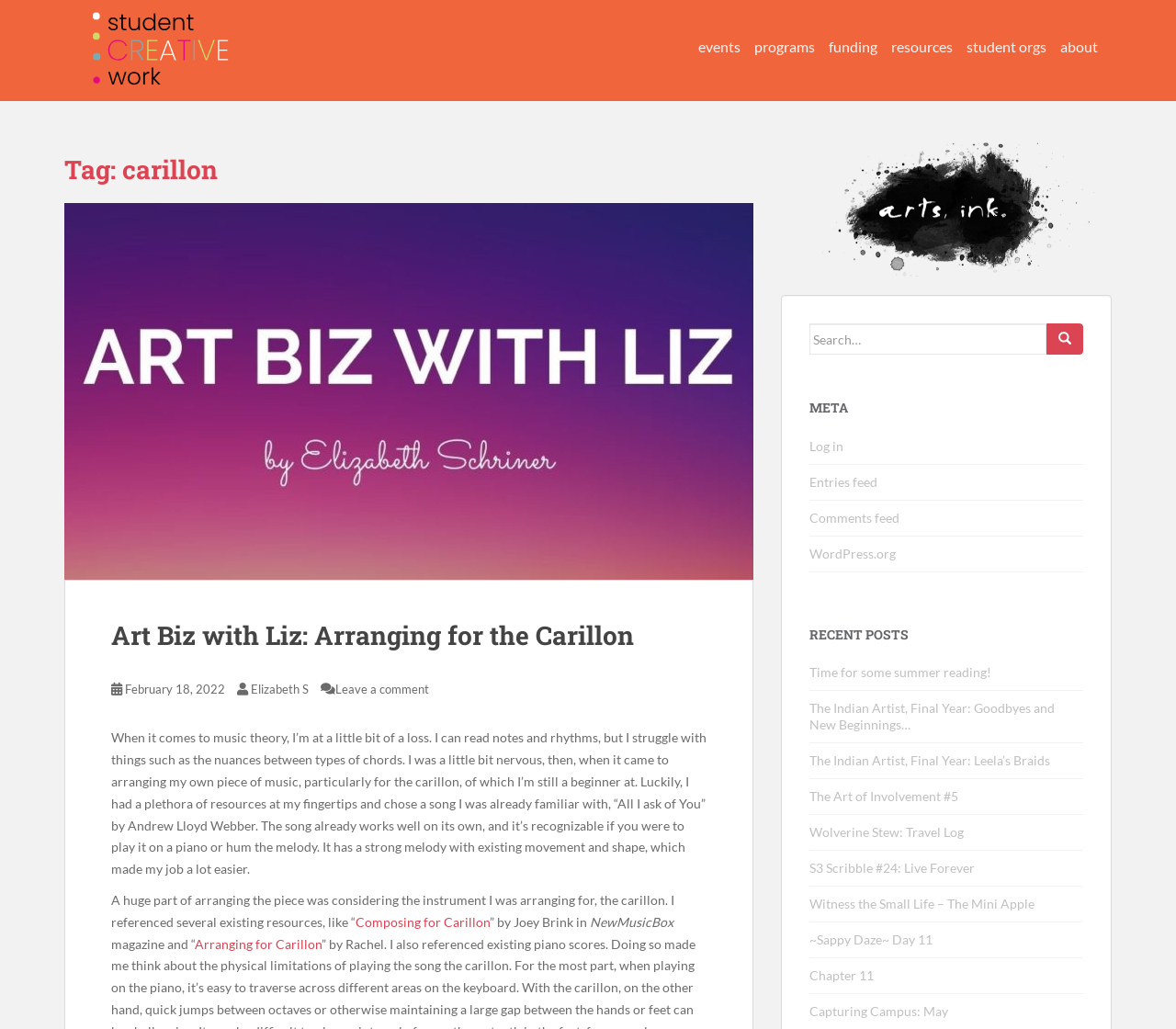What is the purpose of the search bar?
Answer the question in a detailed and comprehensive manner.

I found the answer by looking at the search bar element and its surrounding elements, including the text 'Search for:' and the textbox, which suggests that the search bar is used to search for posts on the blog.